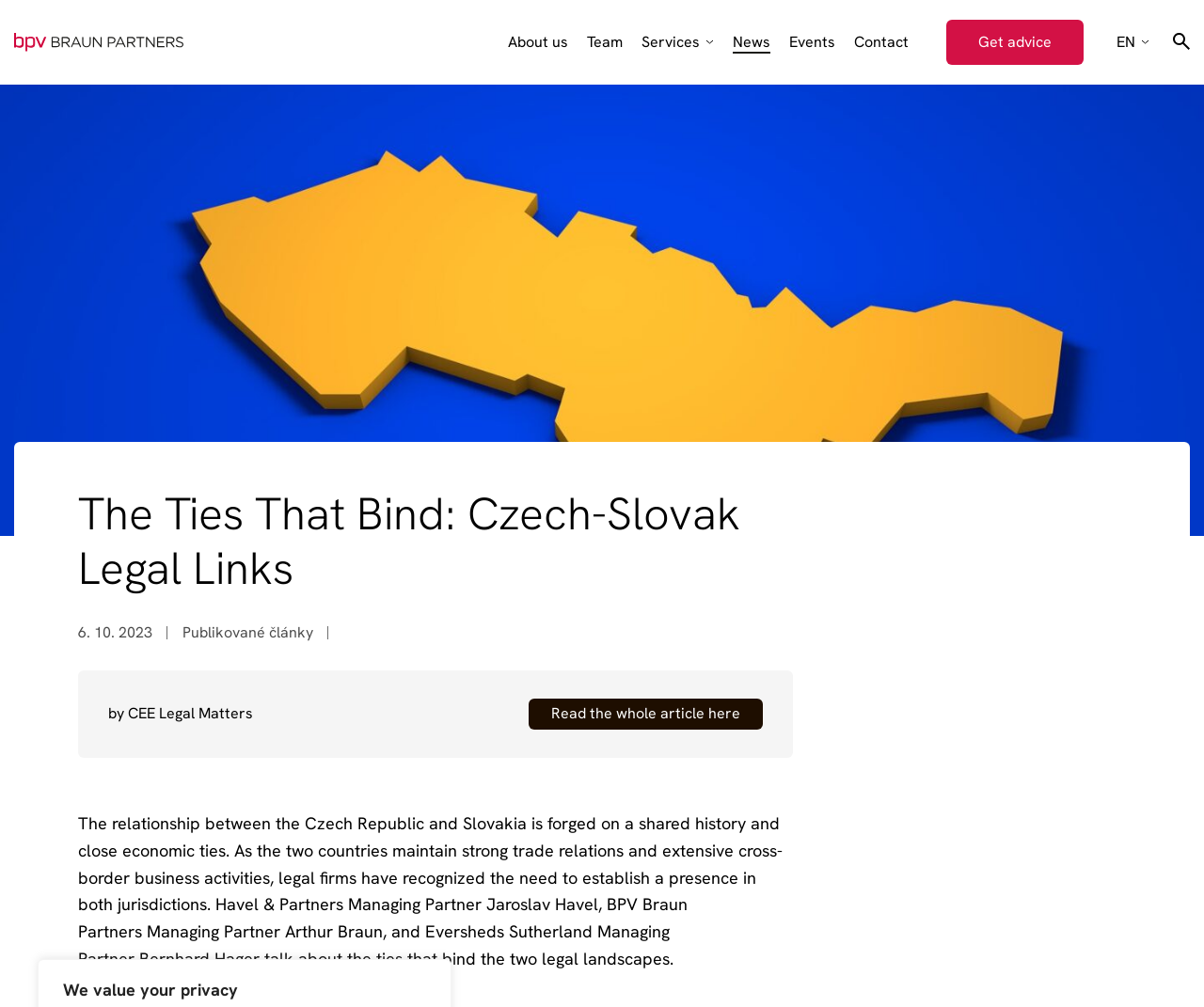What is the date of the published article?
Make sure to answer the question with a detailed and comprehensive explanation.

I found the answer by looking at the top section of the webpage, where the date '6. 10. 2023' is mentioned next to the text 'Publikované články'.